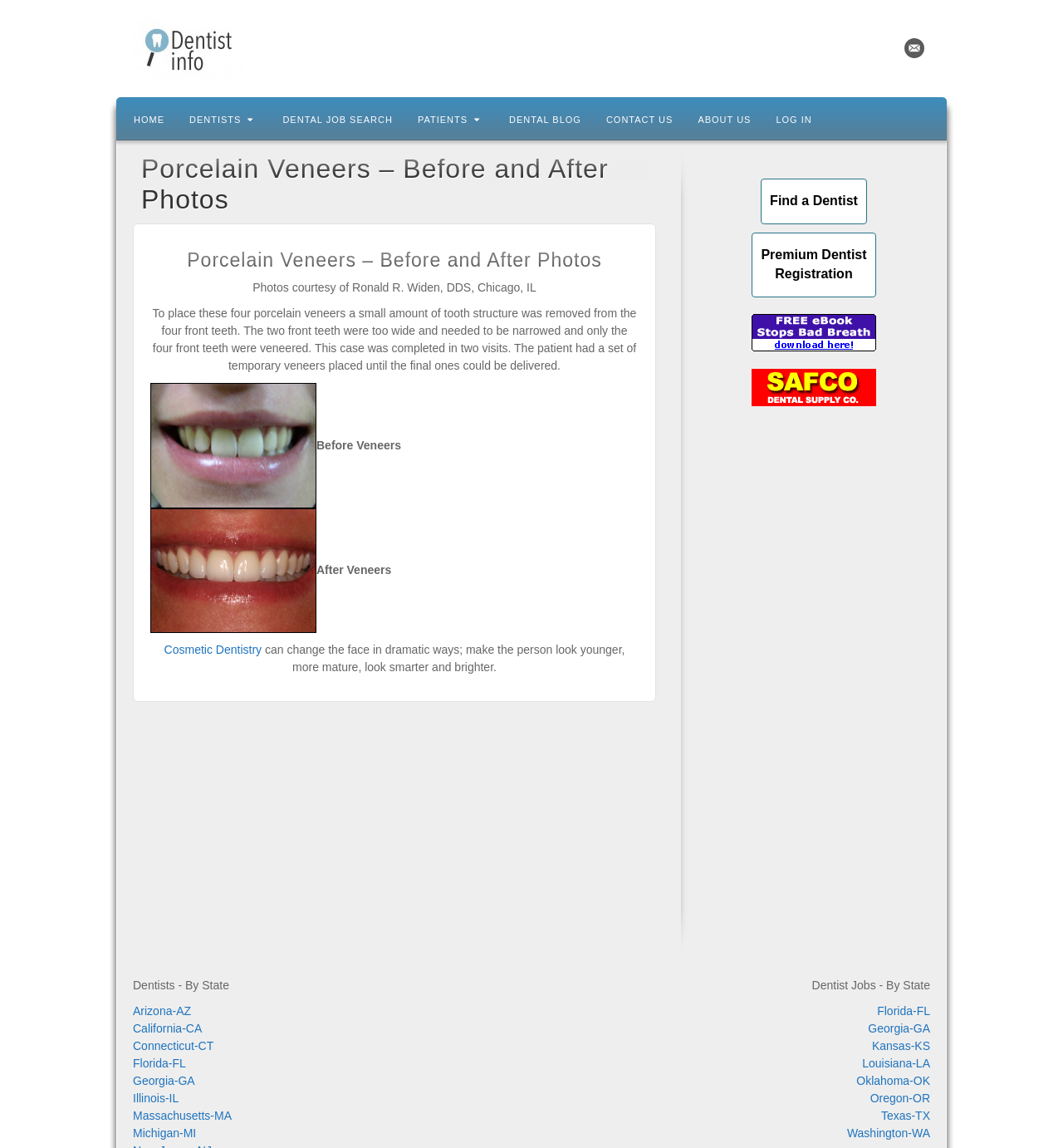How many states are listed for dentist jobs?
Based on the image, give a concise answer in the form of a single word or short phrase.

8